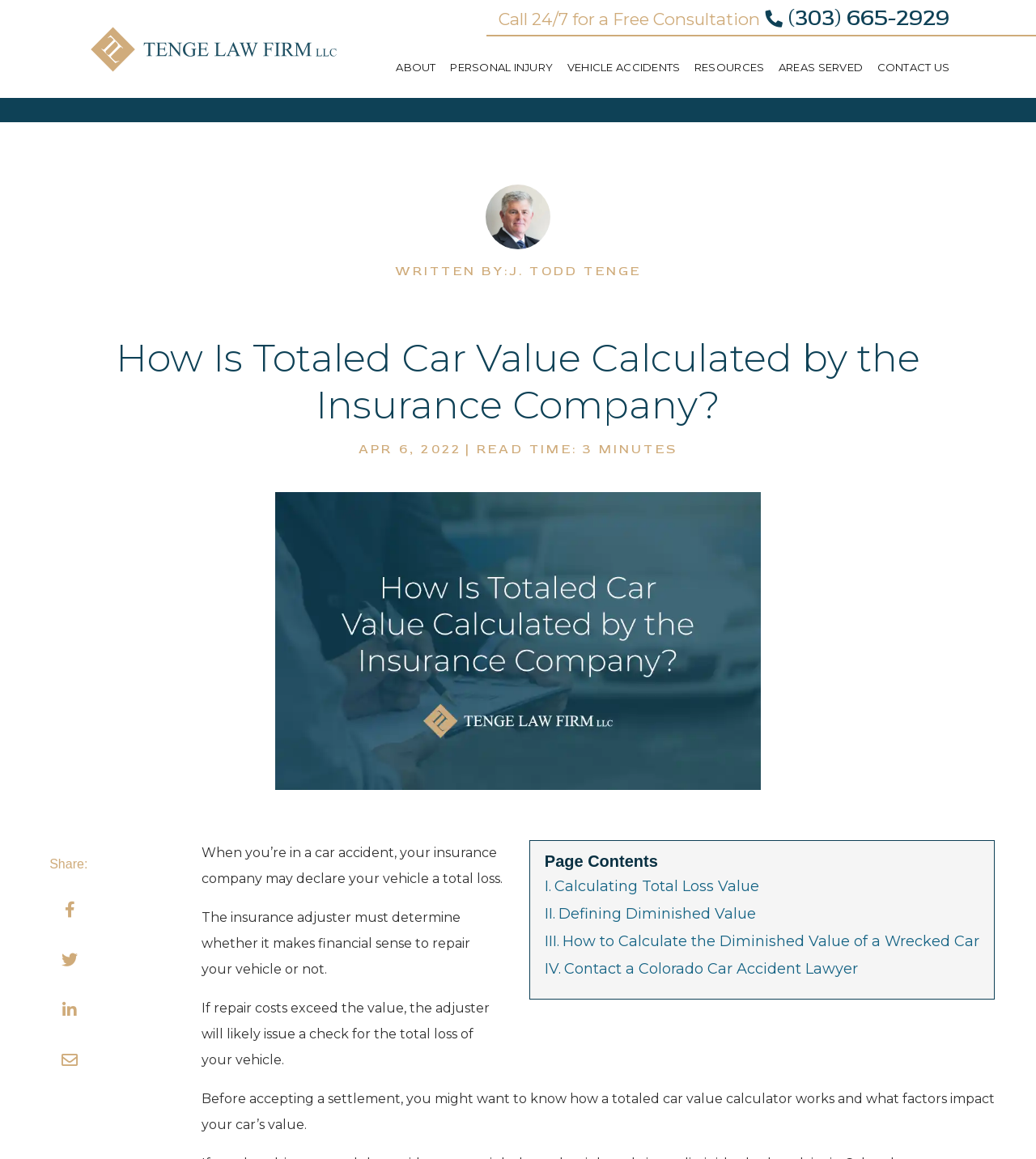Using the description: "J. Todd Tenge", identify the bounding box of the corresponding UI element in the screenshot.

[0.491, 0.227, 0.619, 0.241]